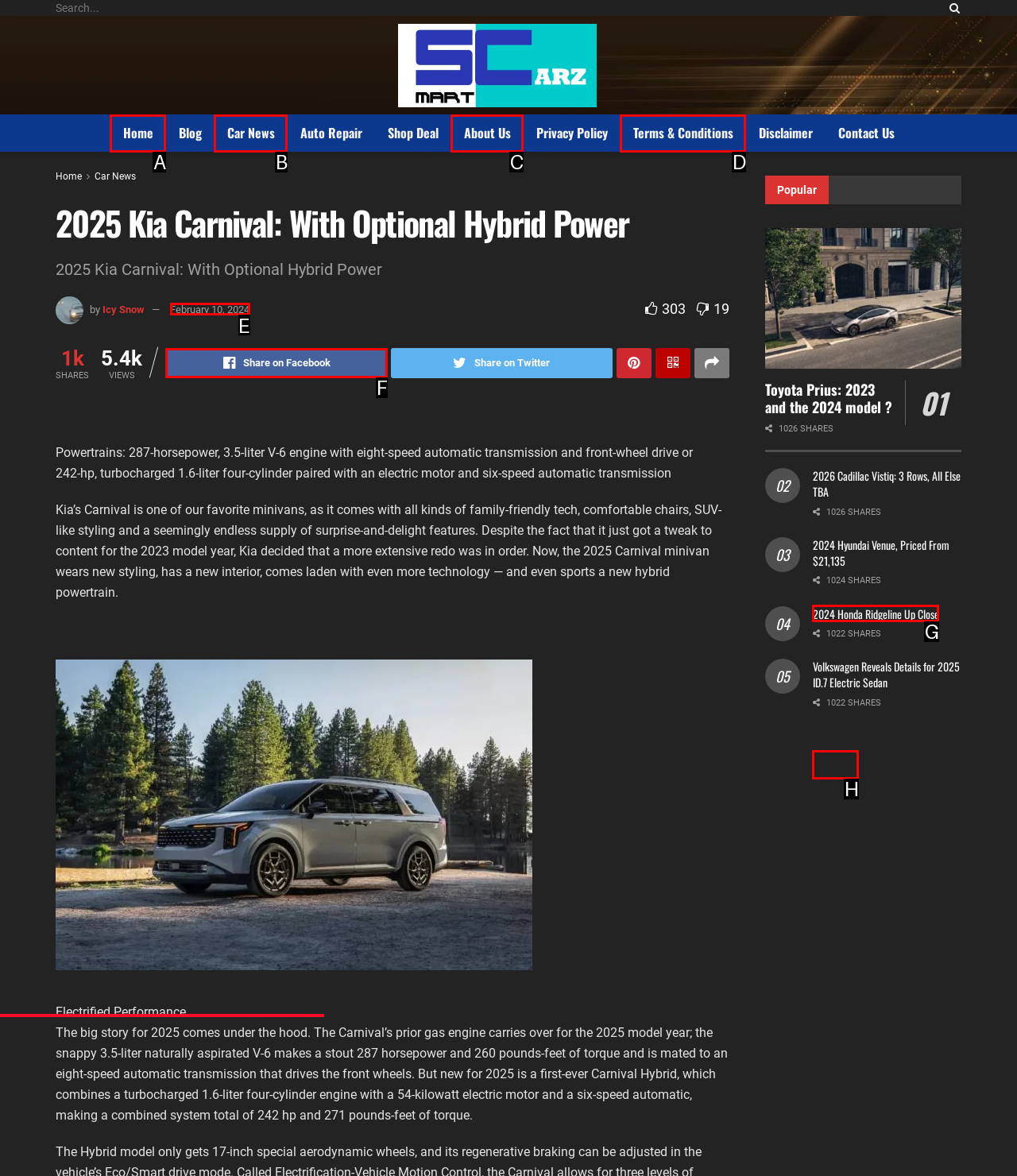Identify the correct UI element to click for the following task: Share on Facebook Choose the option's letter based on the given choices.

F